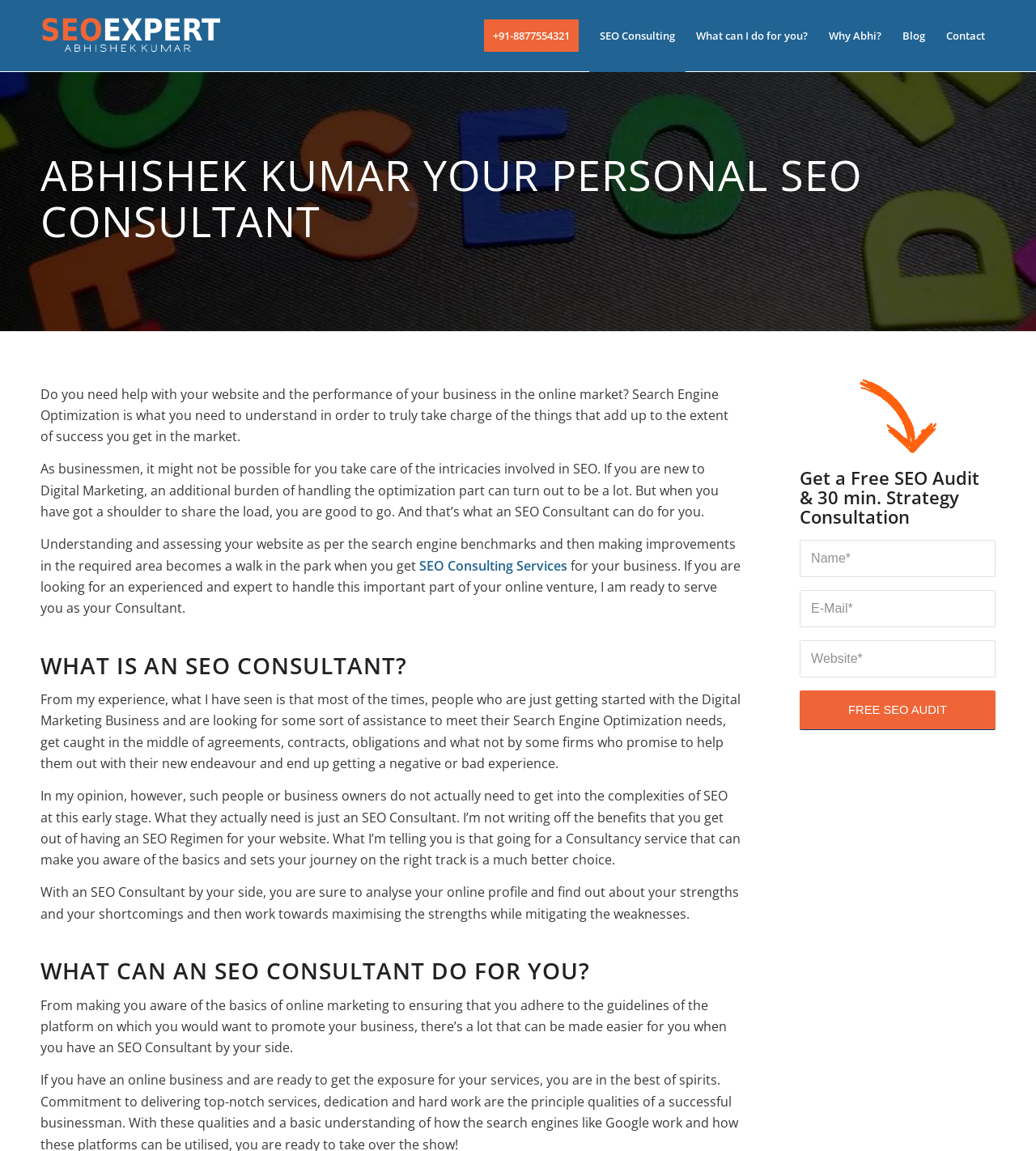Find the bounding box coordinates of the element you need to click on to perform this action: 'Call the phone number +91-8877554321'. The coordinates should be represented by four float values between 0 and 1, in the format [left, top, right, bottom].

[0.457, 0.0, 0.569, 0.062]